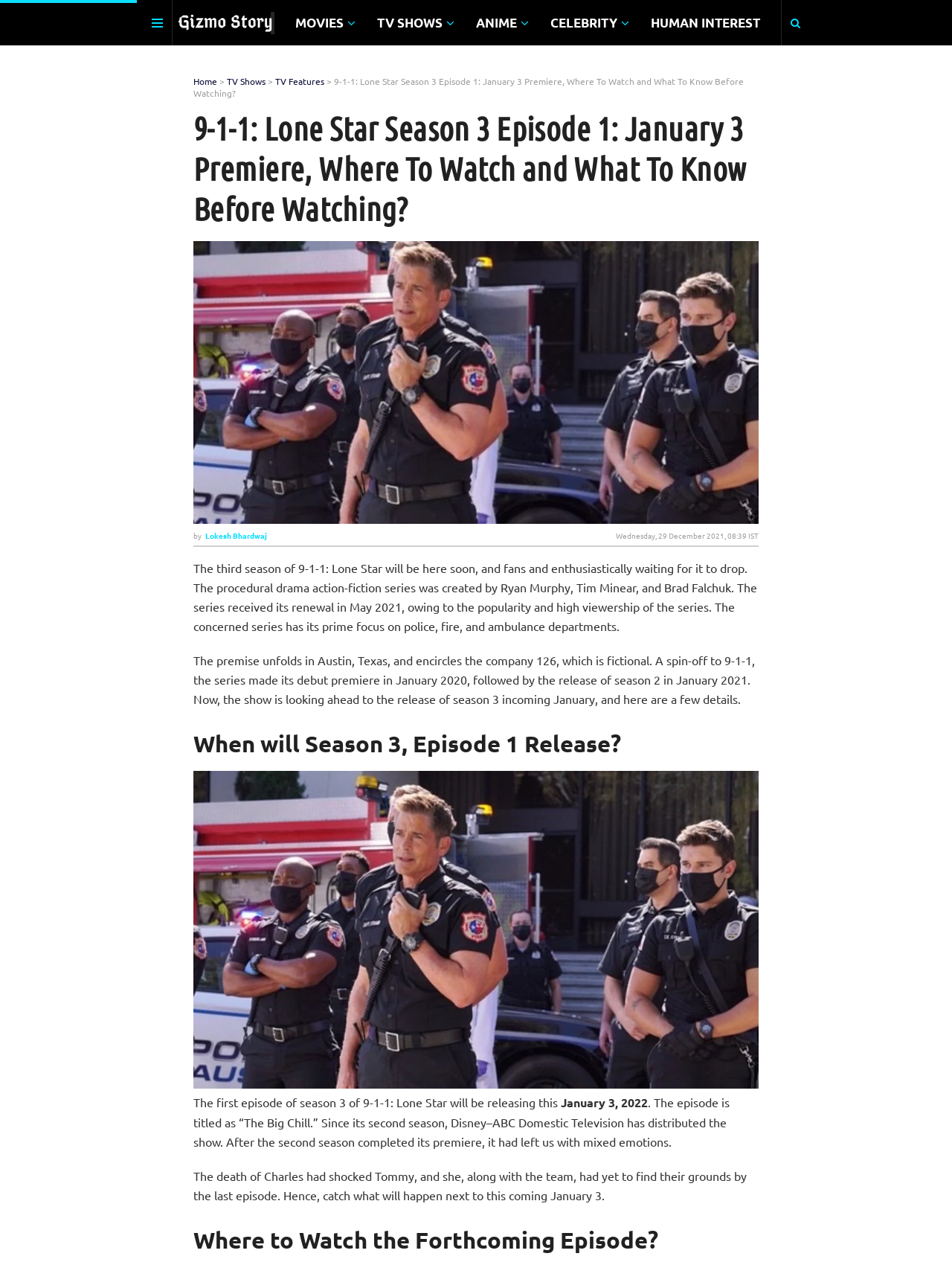Can you specify the bounding box coordinates of the area that needs to be clicked to fulfill the following instruction: "Click on the 'Gizmo Story' link"?

[0.191, 0.013, 0.274, 0.023]